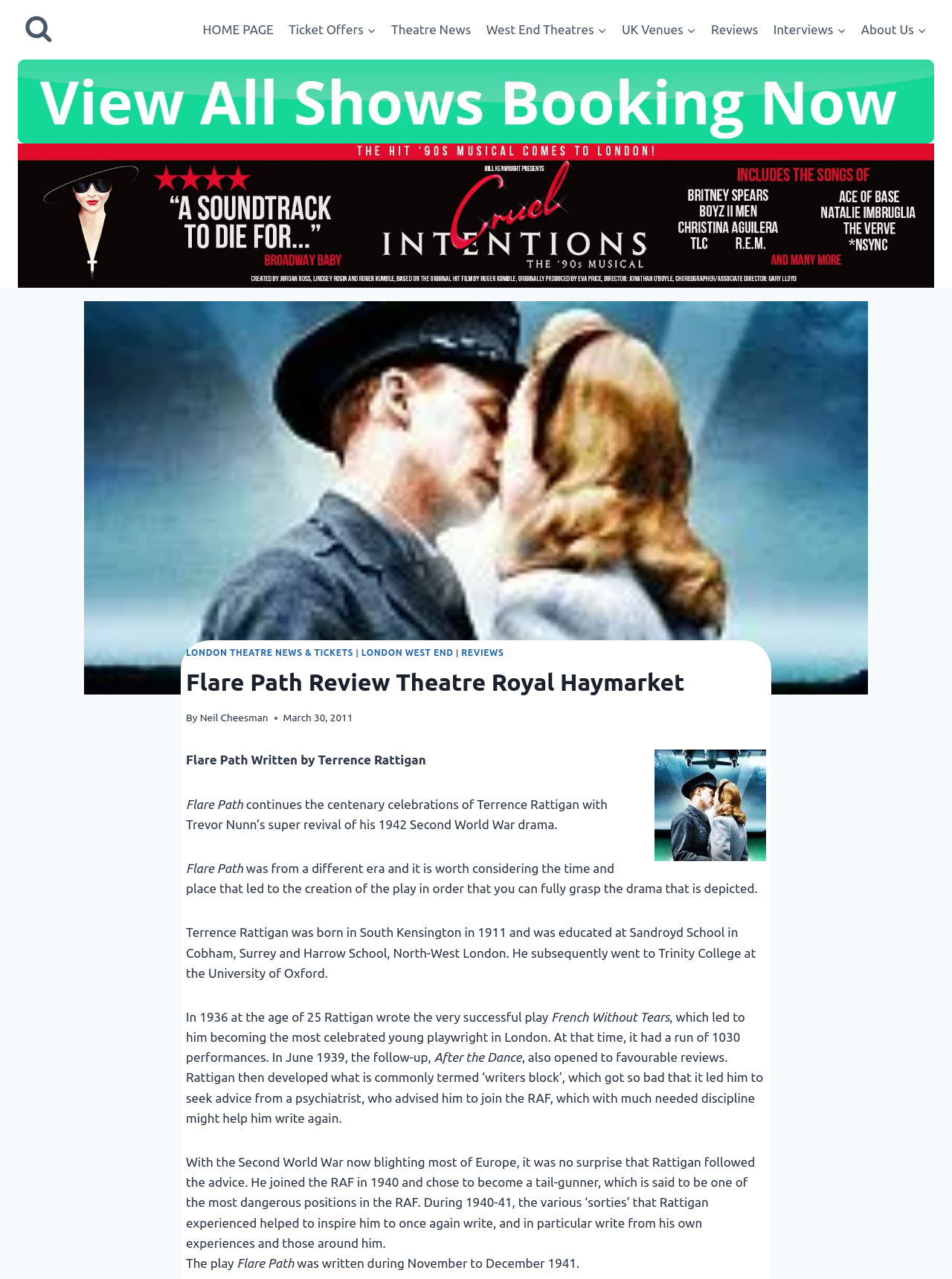What is the name of the play reviewed?
Give a detailed and exhaustive answer to the question.

The name of the play reviewed can be found in the heading 'Flare Path Review Theatre Royal Haymarket' and also in the text 'Flare Path Written by Terrence Rattigan'.